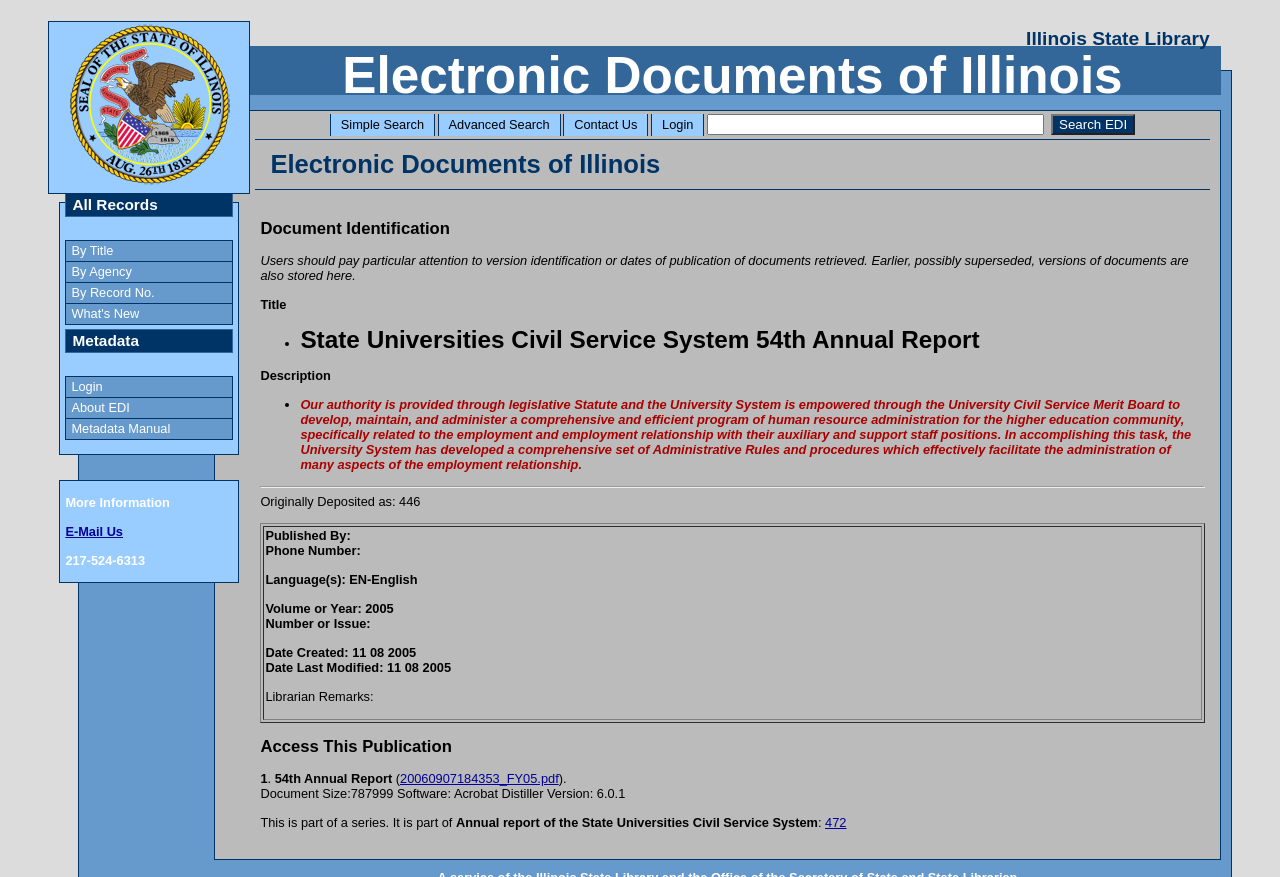What is the name of the system that developed the administrative rules?
Provide a detailed and well-explained answer to the question.

The name of the system that developed the administrative rules can be found in the static text element that reads 'In accomplishing this task, the University System has developed a comprehensive set of Administrative Rules and procedures which effectively facilitate the administration of many aspects of the employment relationship.' This element mentions the University Civil Service Merit Board as the system that developed the administrative rules.